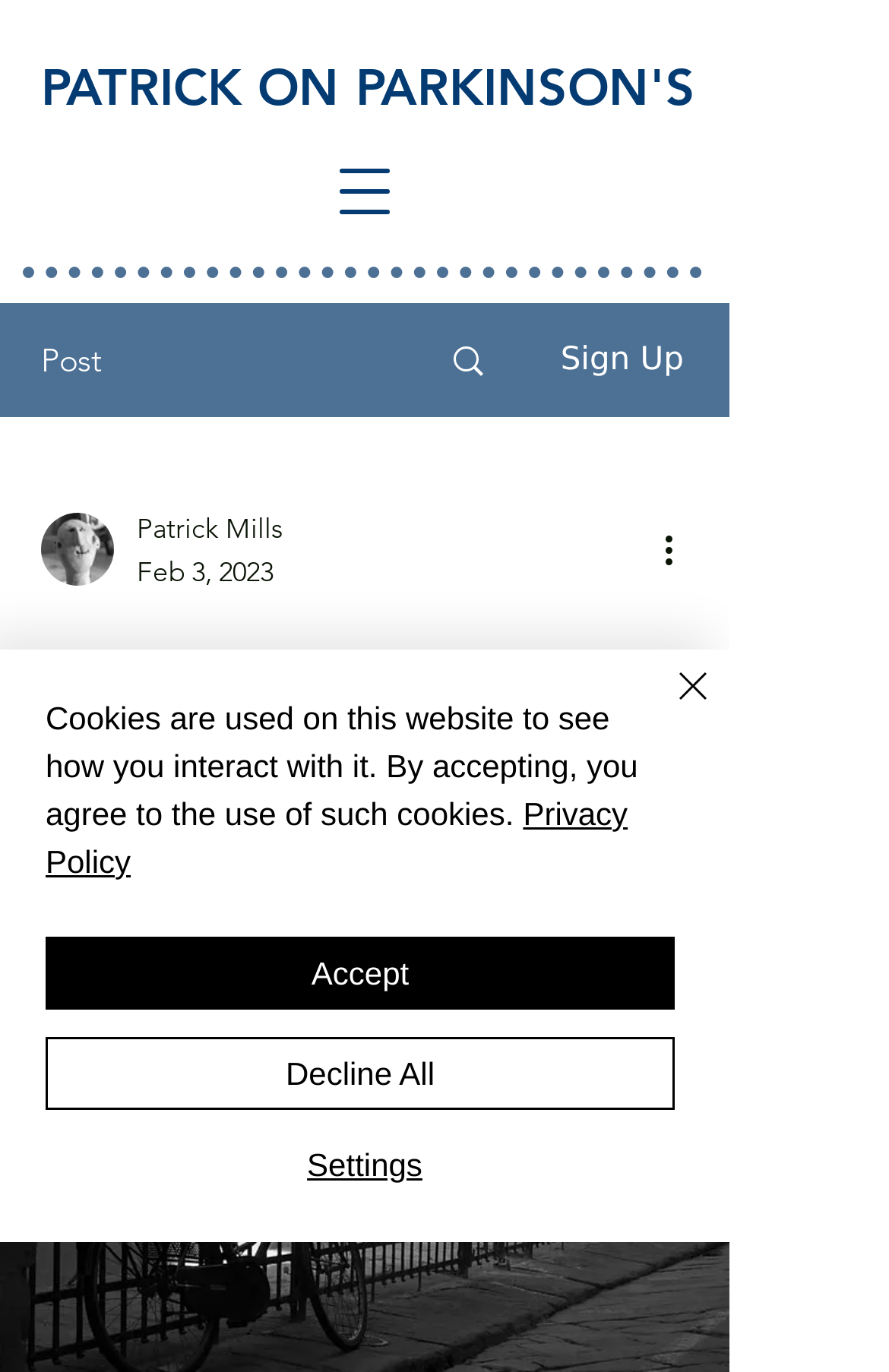What is the first sentence of the post?
Please give a well-detailed answer to the question.

The first sentence of the post can be found in the static text element, which is located below the heading element. The text 'Probably the most difficult decision so far was for how long could I work effectively.' is the first sentence of the post.